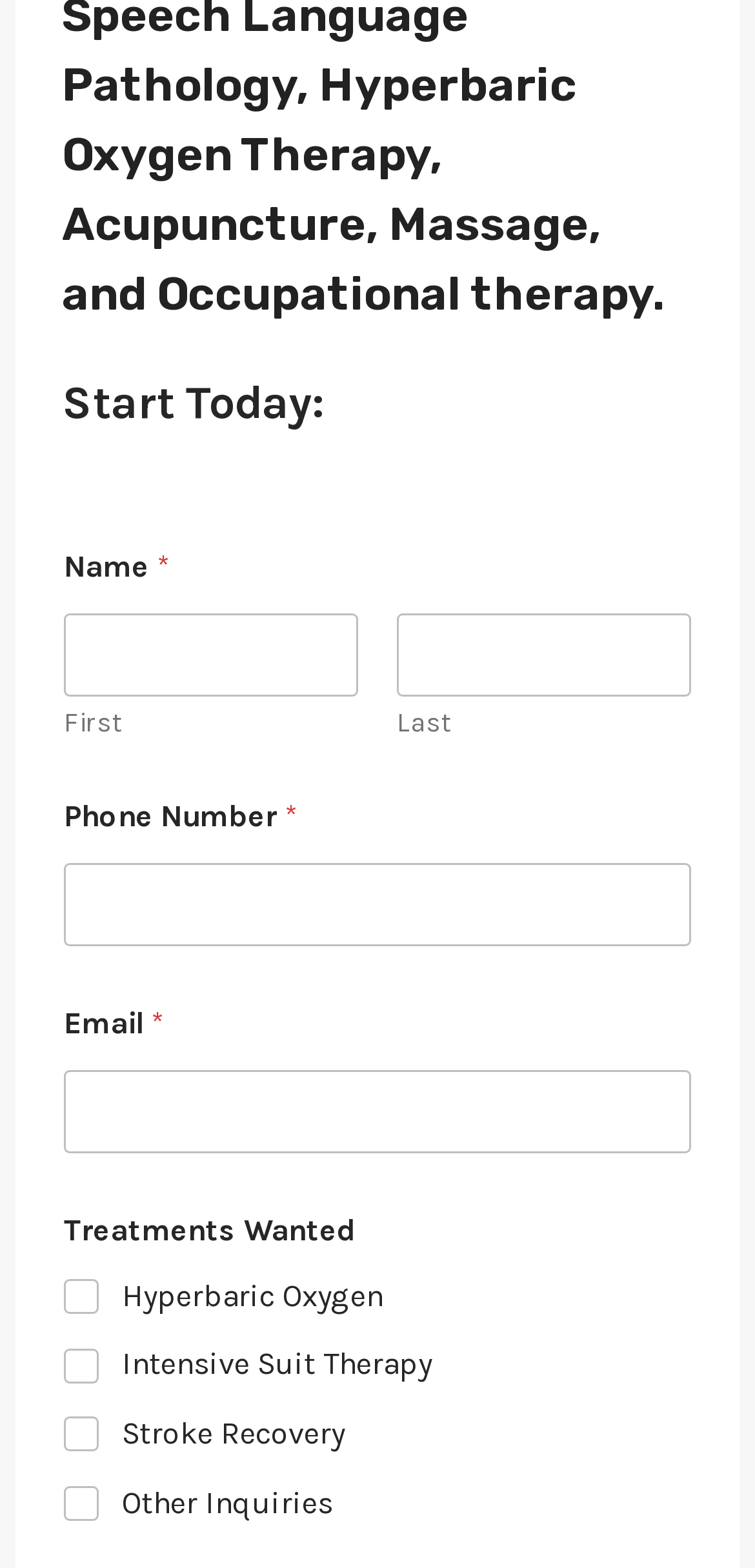Identify the bounding box coordinates of the clickable section necessary to follow the following instruction: "Input phone number". The coordinates should be presented as four float numbers from 0 to 1, i.e., [left, top, right, bottom].

[0.085, 0.55, 0.915, 0.603]